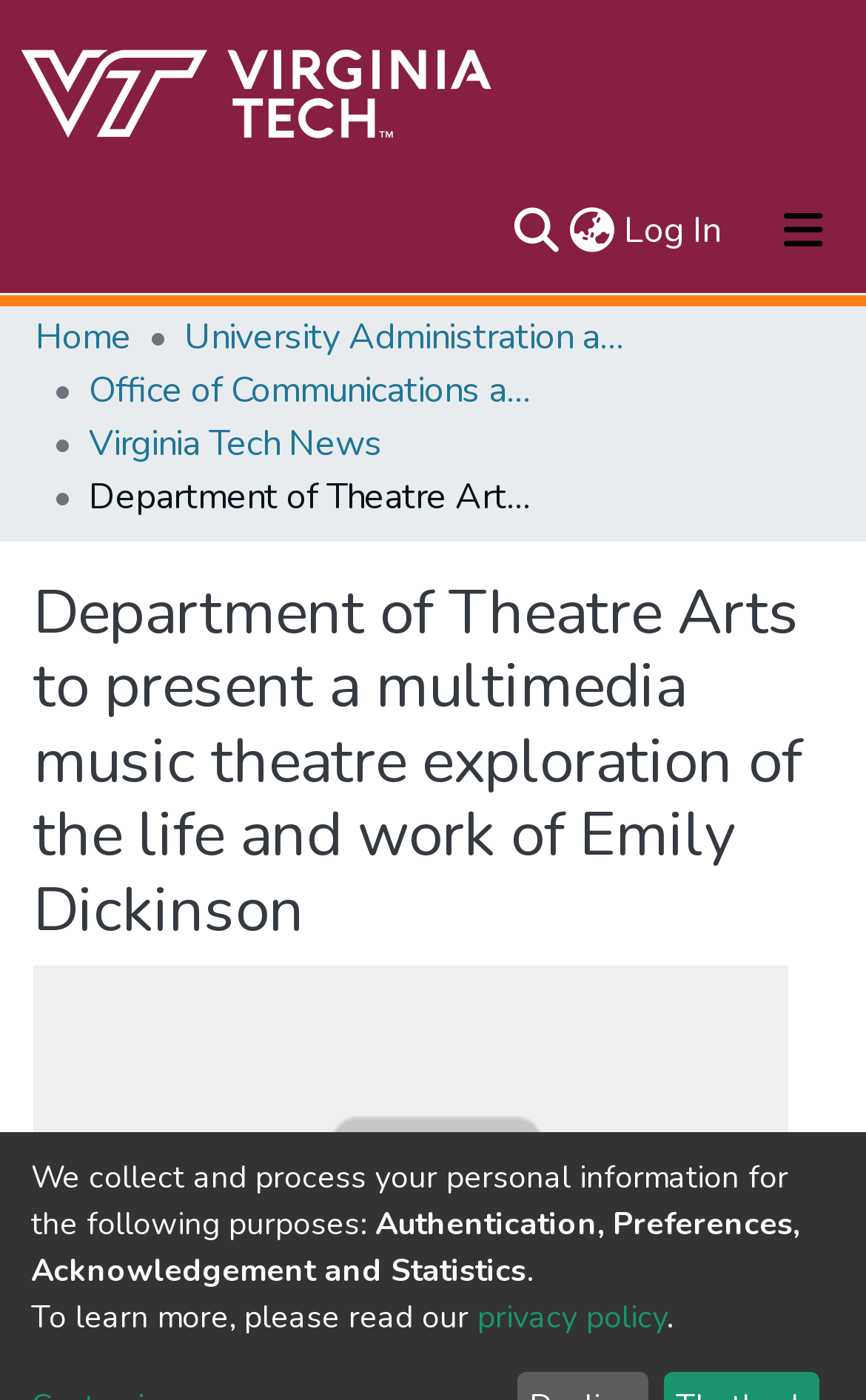Specify the bounding box coordinates of the region I need to click to perform the following instruction: "Search for something". The coordinates must be four float numbers in the range of 0 to 1, i.e., [left, top, right, bottom].

[0.587, 0.146, 0.651, 0.184]